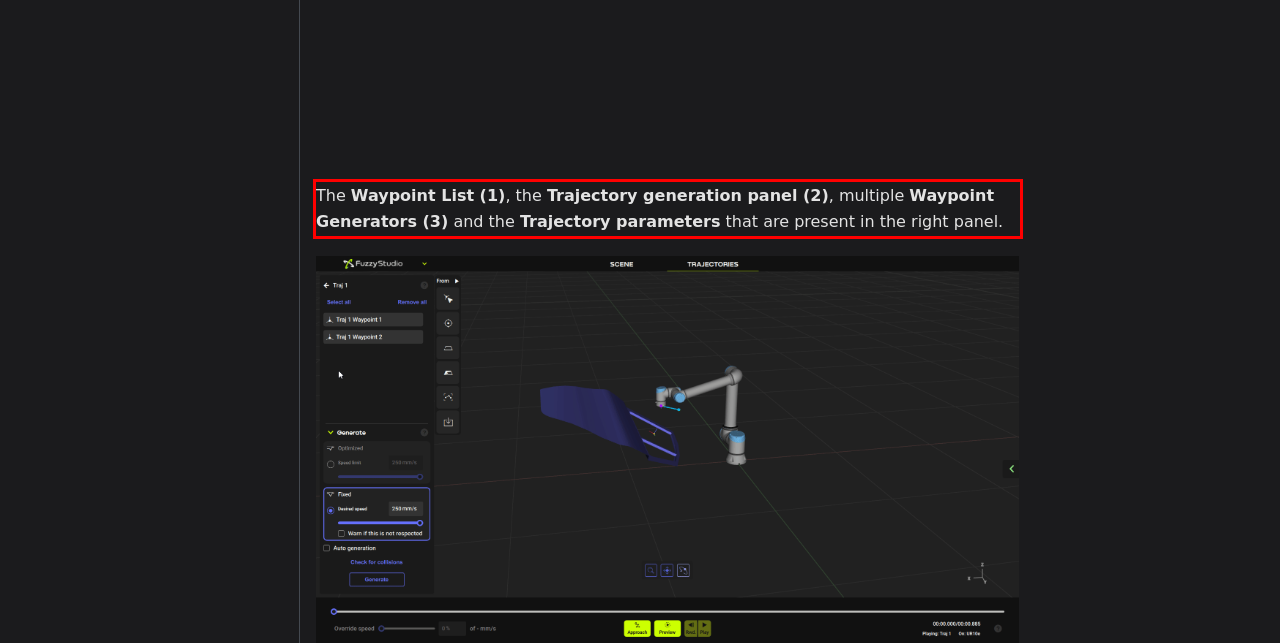Examine the webpage screenshot and use OCR to recognize and output the text within the red bounding box.

The Waypoint List (1), the Trajectory generation panel (2), multiple Waypoint Generators (3) and the Trajectory parameters that are present in the right panel.